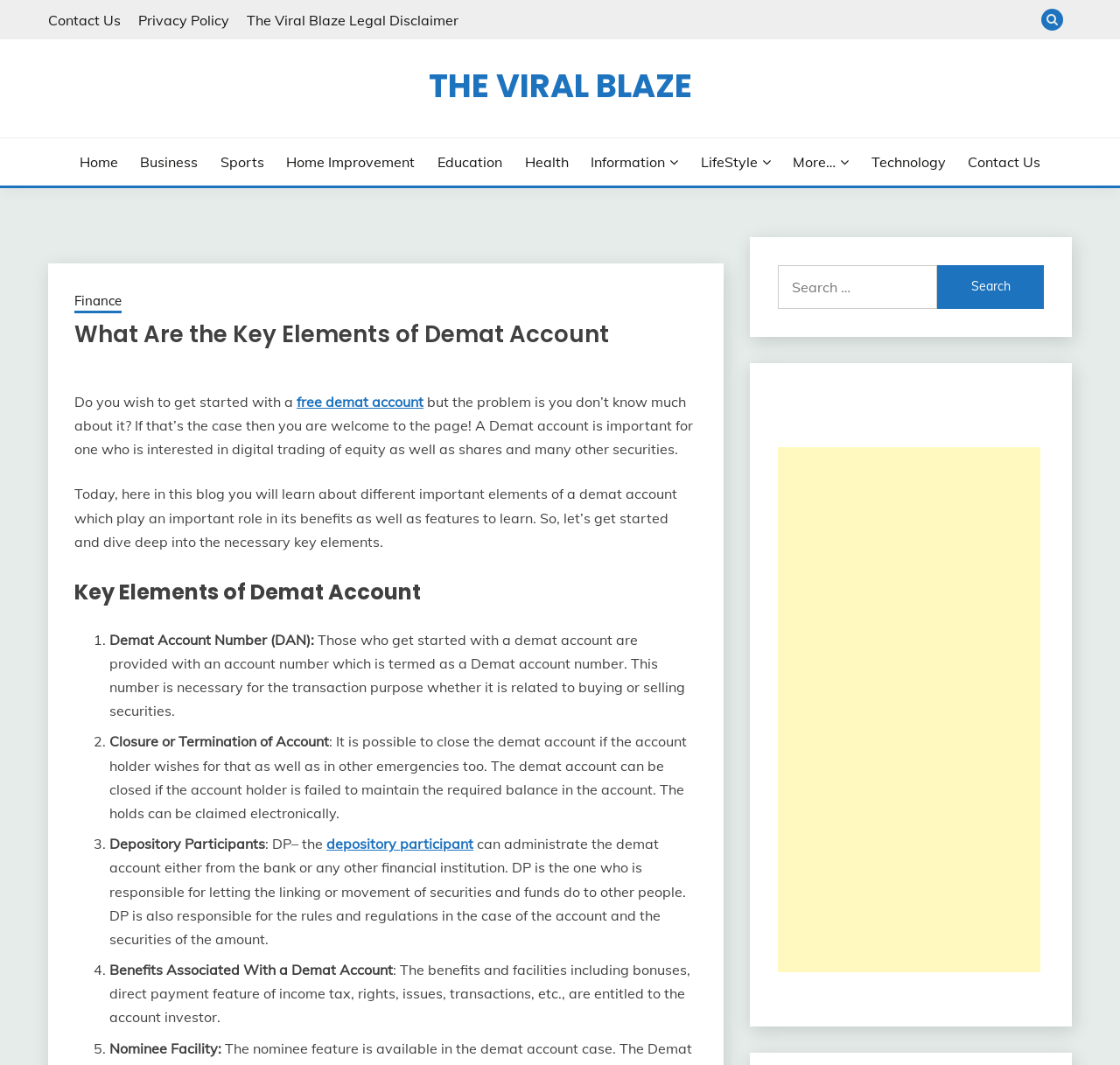Please find the bounding box coordinates of the clickable region needed to complete the following instruction: "Click on the 'depository participant' link". The bounding box coordinates must consist of four float numbers between 0 and 1, i.e., [left, top, right, bottom].

[0.291, 0.784, 0.423, 0.8]